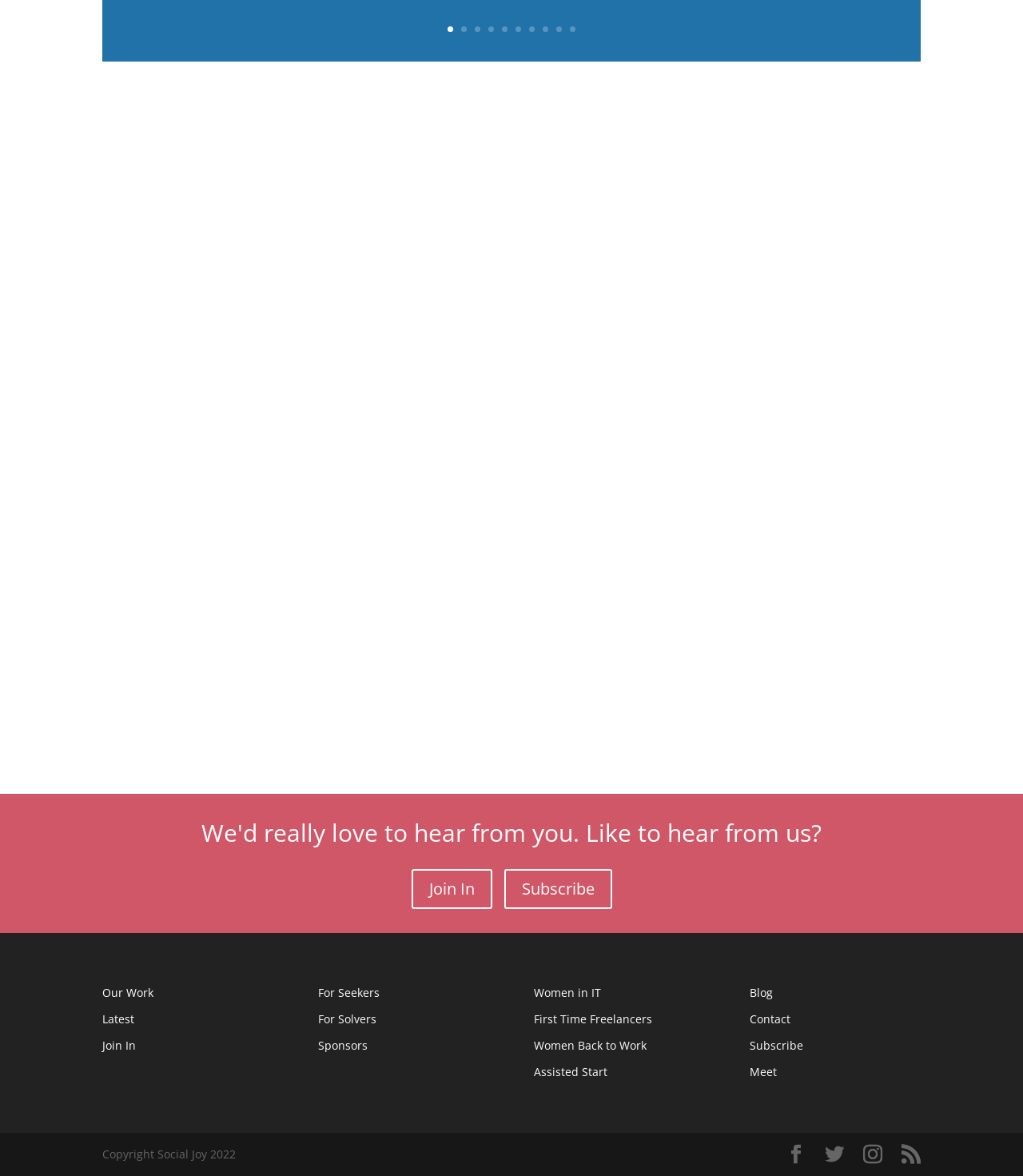Identify the bounding box coordinates for the region to click in order to carry out this instruction: "Explore the 'Our Work' section". Provide the coordinates using four float numbers between 0 and 1, formatted as [left, top, right, bottom].

[0.1, 0.837, 0.15, 0.85]